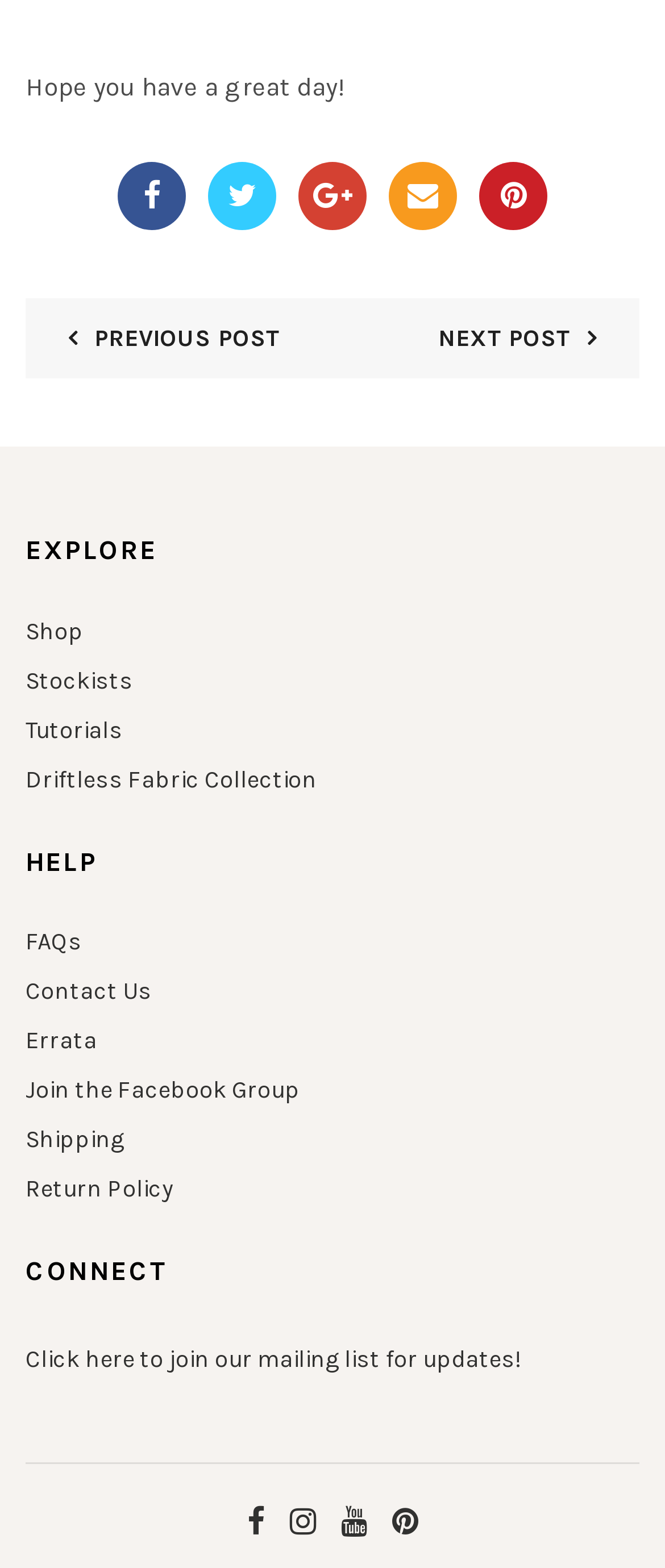Utilize the details in the image to give a detailed response to the question: How many social media links are available?

I counted the number of social media links available on the webpage, which are Facebook, Twitter, Google, Email, and Pinterest, totaling 5 links.